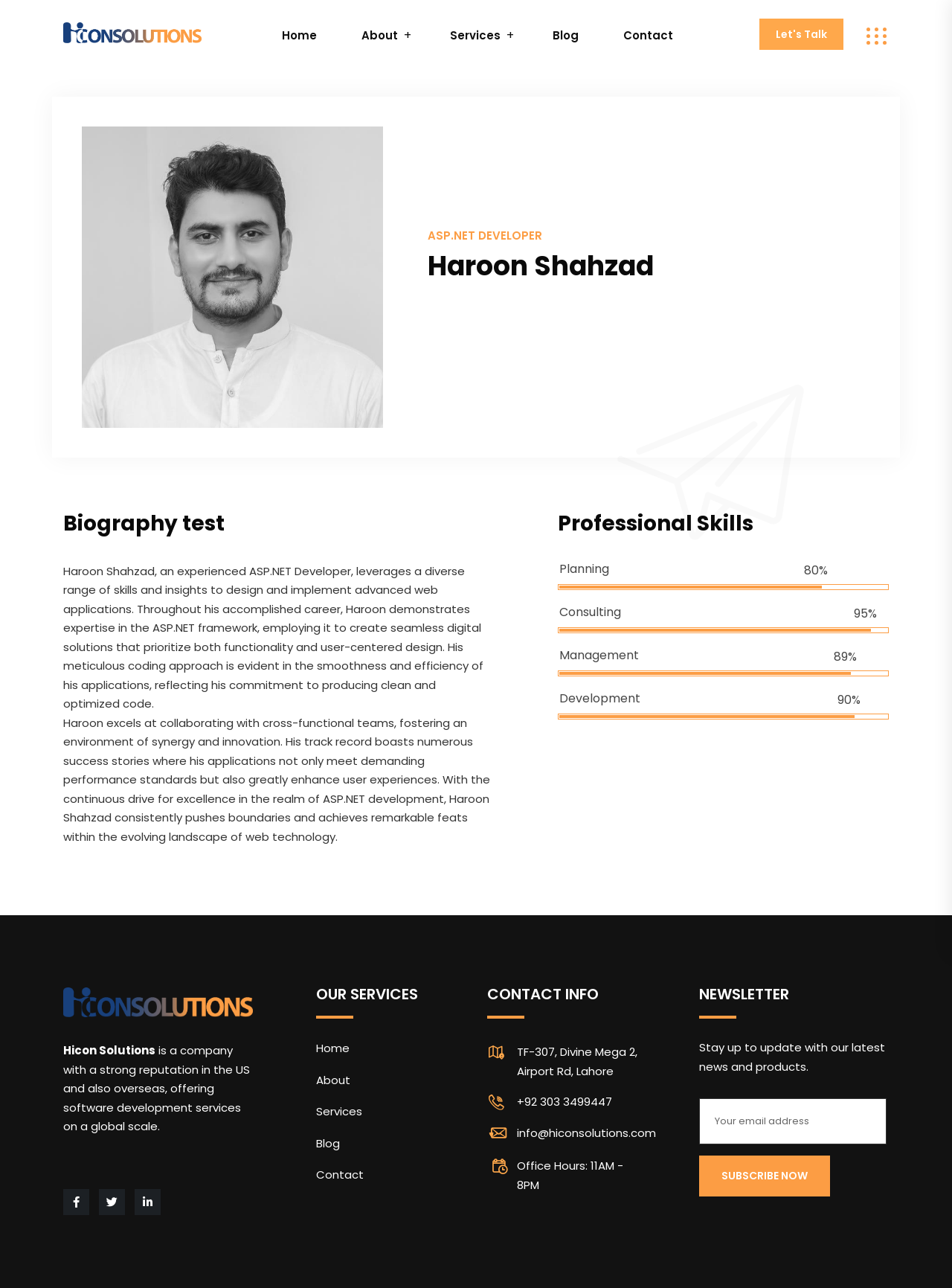Determine the bounding box coordinates for the region that must be clicked to execute the following instruction: "Click on the 'About' link".

[0.366, 0.02, 0.432, 0.035]